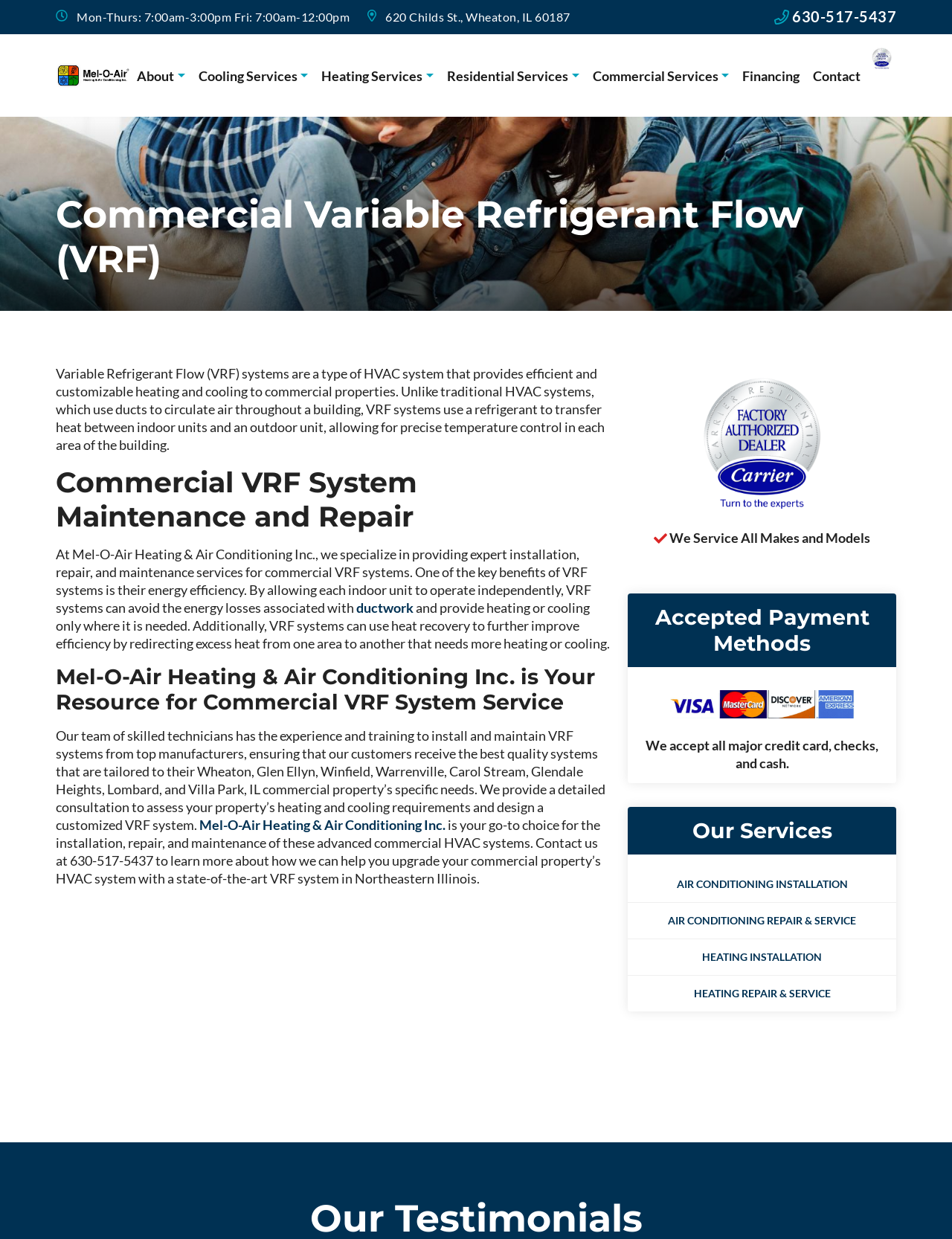Locate the coordinates of the bounding box for the clickable region that fulfills this instruction: "Call the phone number 630-517-5437".

[0.813, 0.006, 0.941, 0.02]